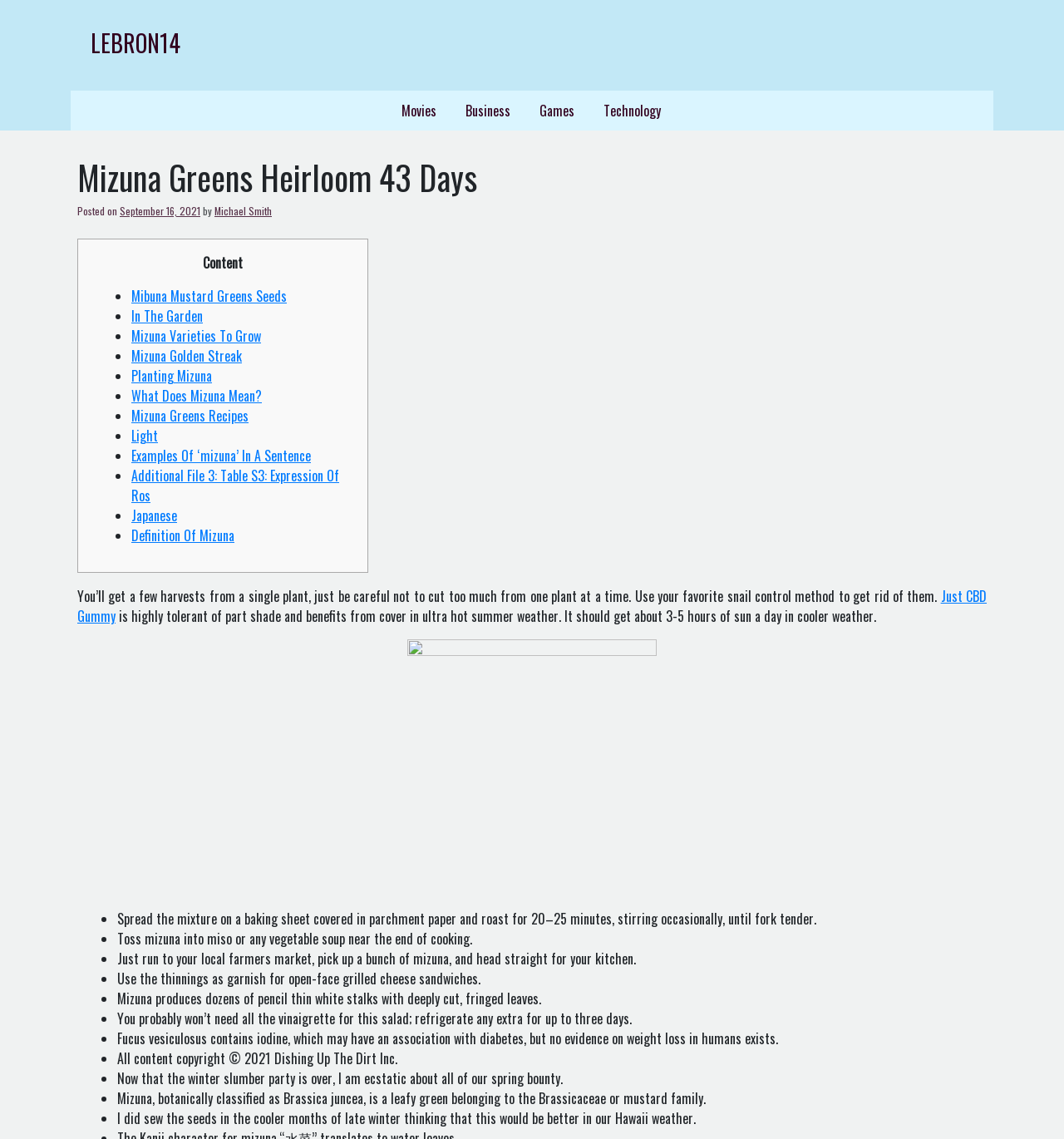Determine the title of the webpage and give its text content.

Mizuna Greens Heirloom 43 Days